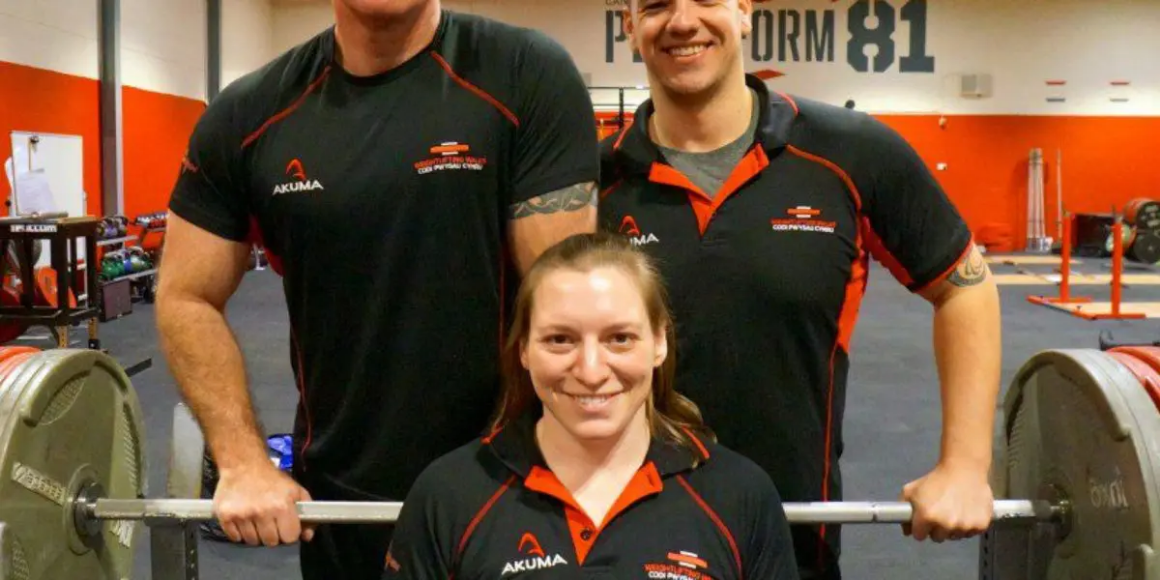Break down the image and describe each part extensively.

The image features a group of three athletes in a weightlifting gym, representing Team Wales's powerlifters. Positioned in the foreground, a woman smiles confidently while holding a barbell, signifying her participation in strength training. Behind her, two men stand side by side, showcasing their support and camaraderie. All three athletes are dressed in matching black training shirts with red accents featuring the Team Wales logo. The backdrop reveals a well-equipped gym, with weights and exercise equipment visible, emphasizing a dedicated training environment. This image highlights the preparation and teamwork within the para-athlete community as they gear up for the Gold Coast Commonwealth Games in April 2018.